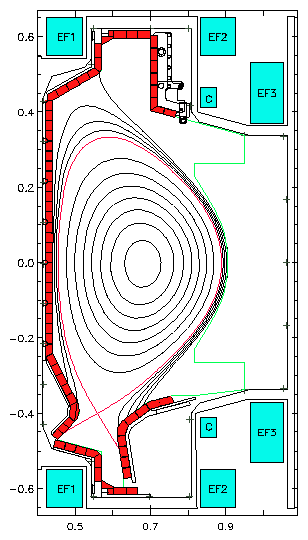Please respond to the question using a single word or phrase:
What is the focus of the accompanying text?

Science of MHD